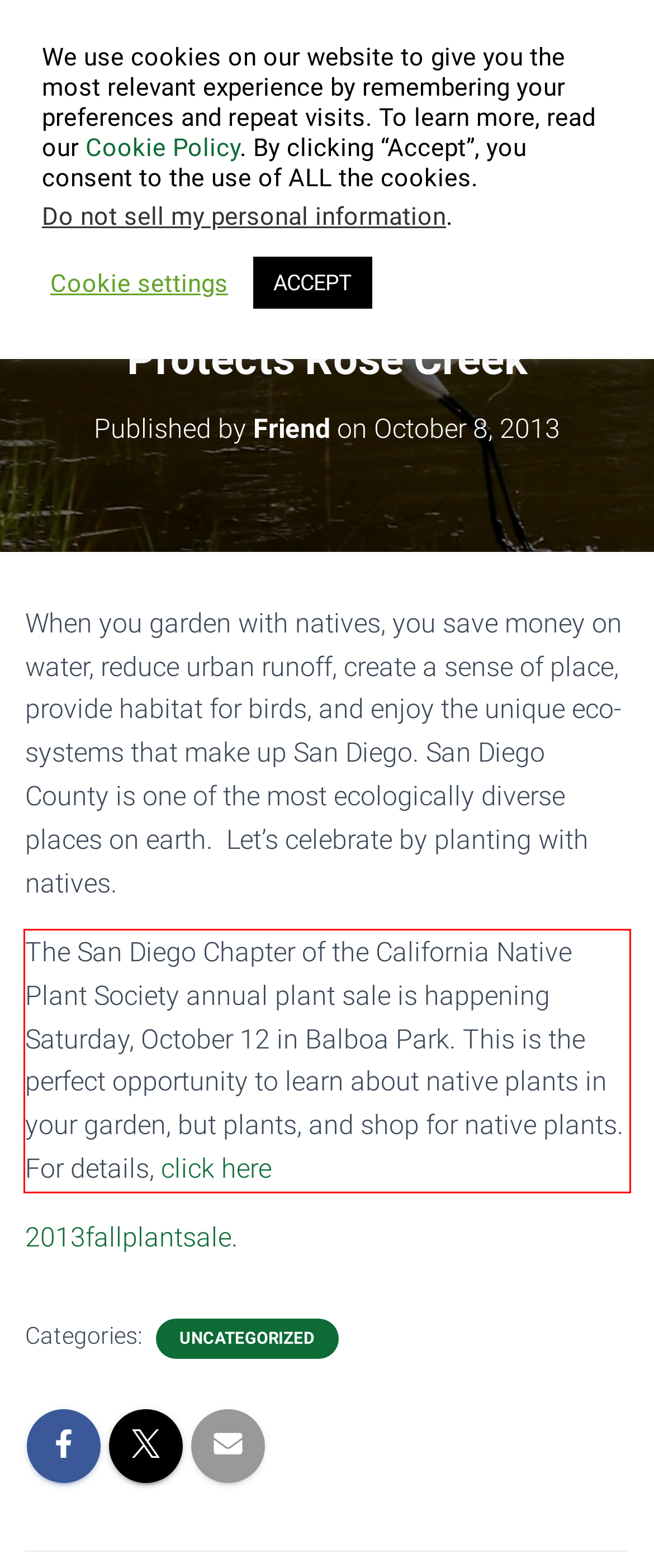Identify the text within the red bounding box on the webpage screenshot and generate the extracted text content.

The San Diego Chapter of the California Native Plant Society annual plant sale is happening Saturday, October 12 in Balboa Park. This is the perfect opportunity to learn about native plants in your garden, but plants, and shop for native plants. For details, click here